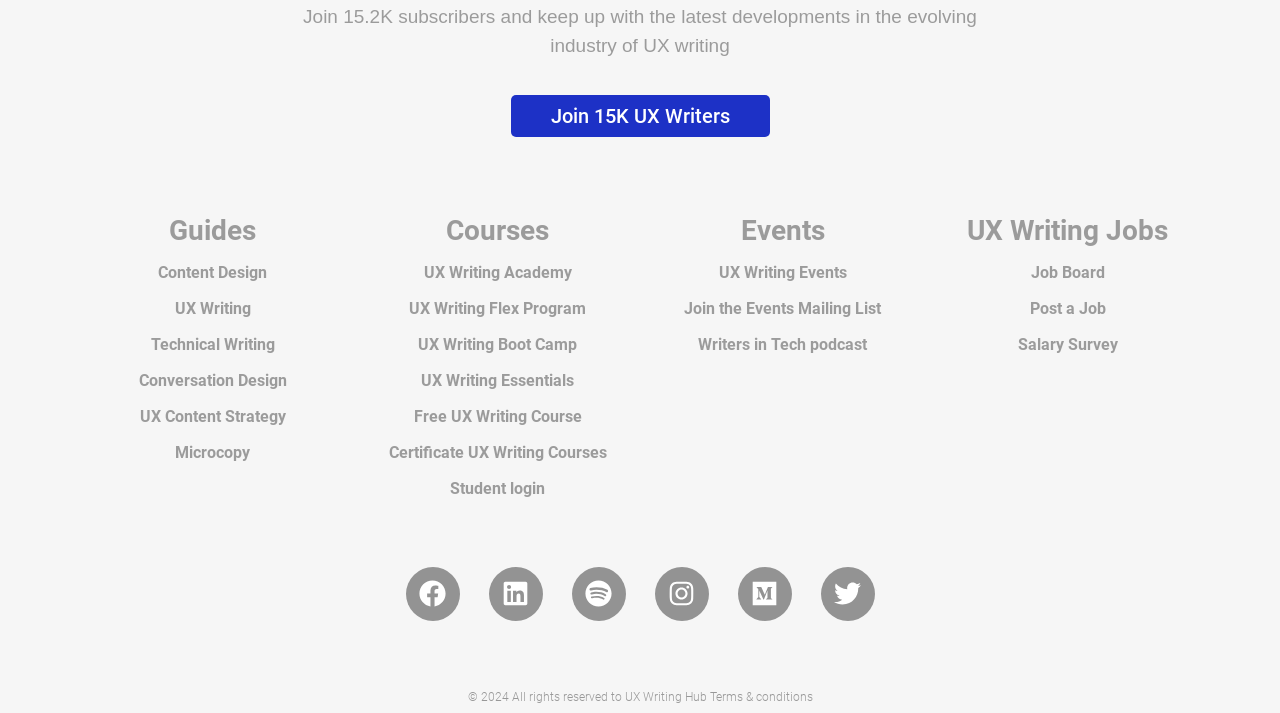Show me the bounding box coordinates of the clickable region to achieve the task as per the instruction: "Join the UX writing community".

[0.399, 0.133, 0.601, 0.192]